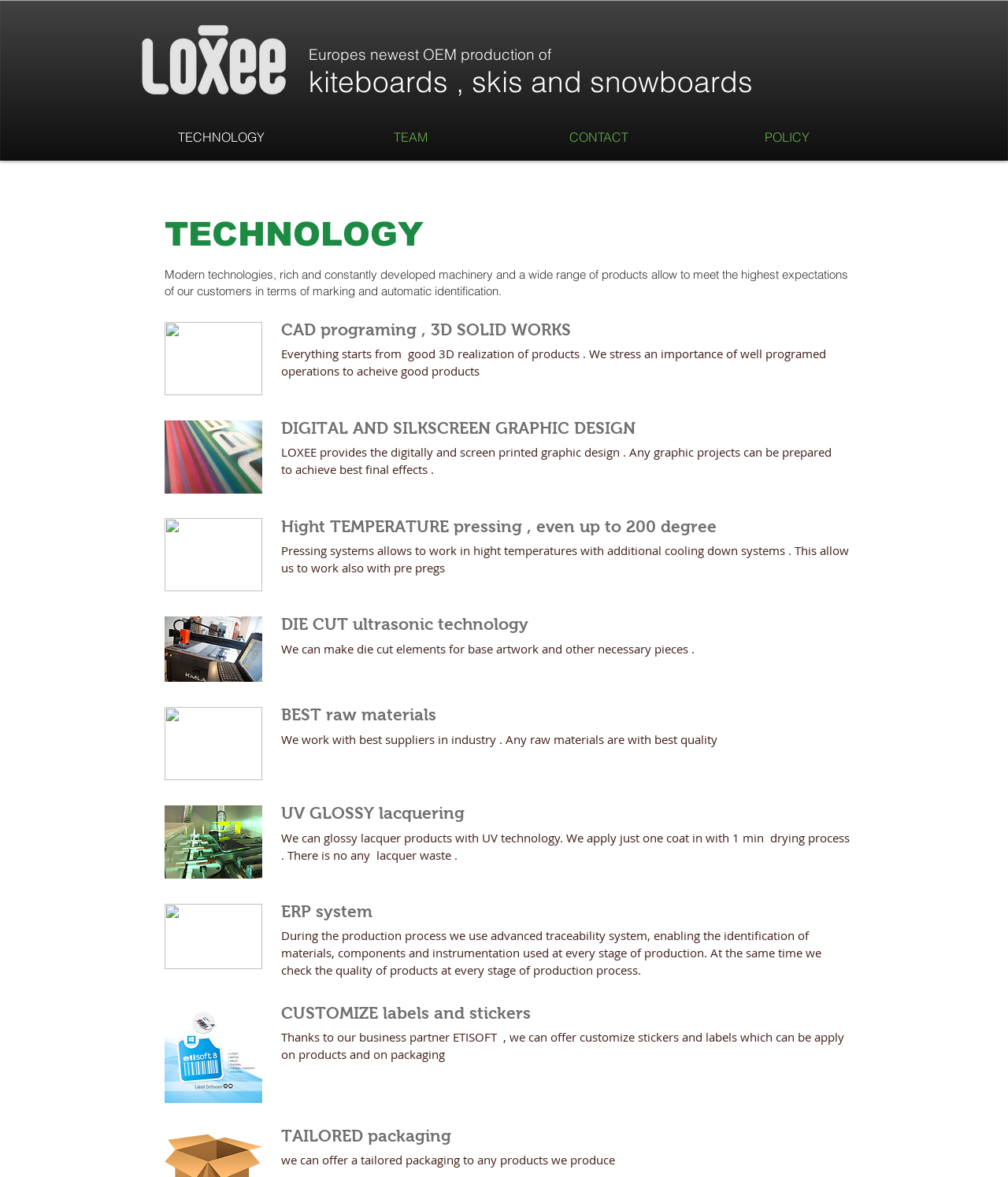Given the description "TECHNOLOGY", determine the bounding box of the corresponding UI element.

[0.126, 0.096, 0.313, 0.136]